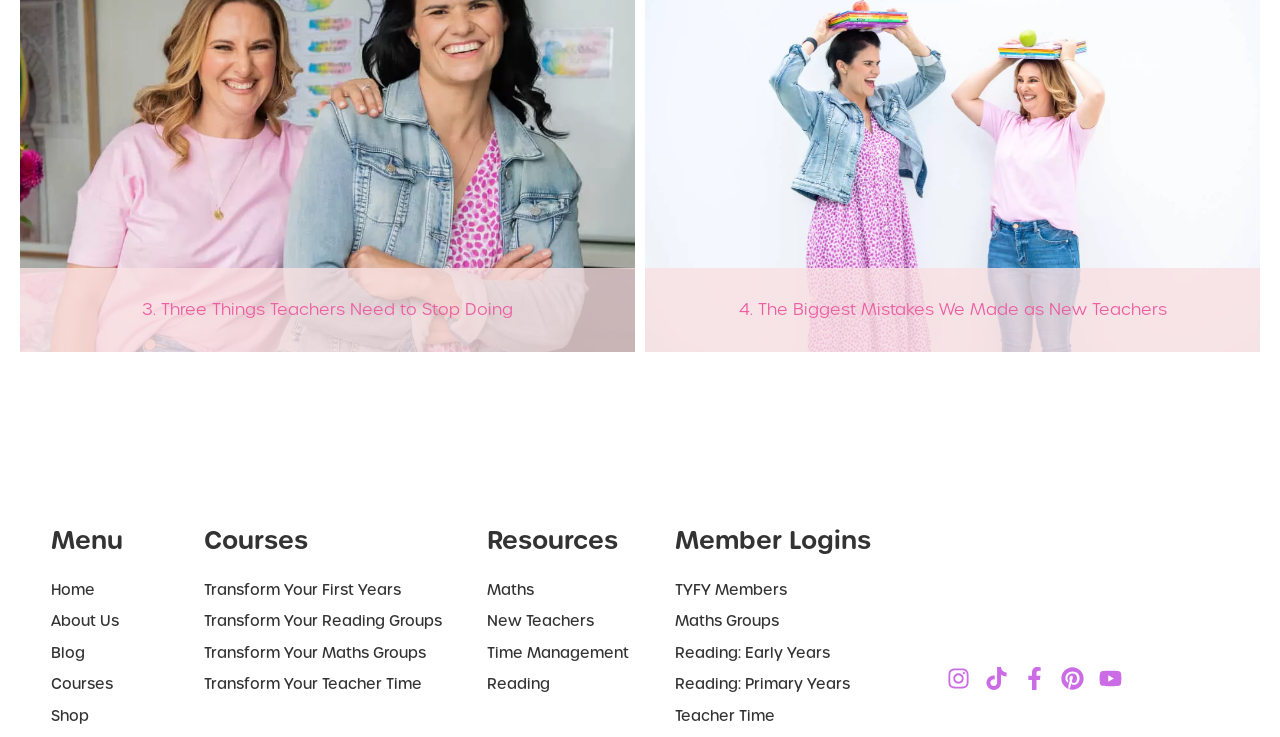Provide a one-word or short-phrase response to the question:
What is the name of the logo in the top-right corner?

Rainbow Sky Creation